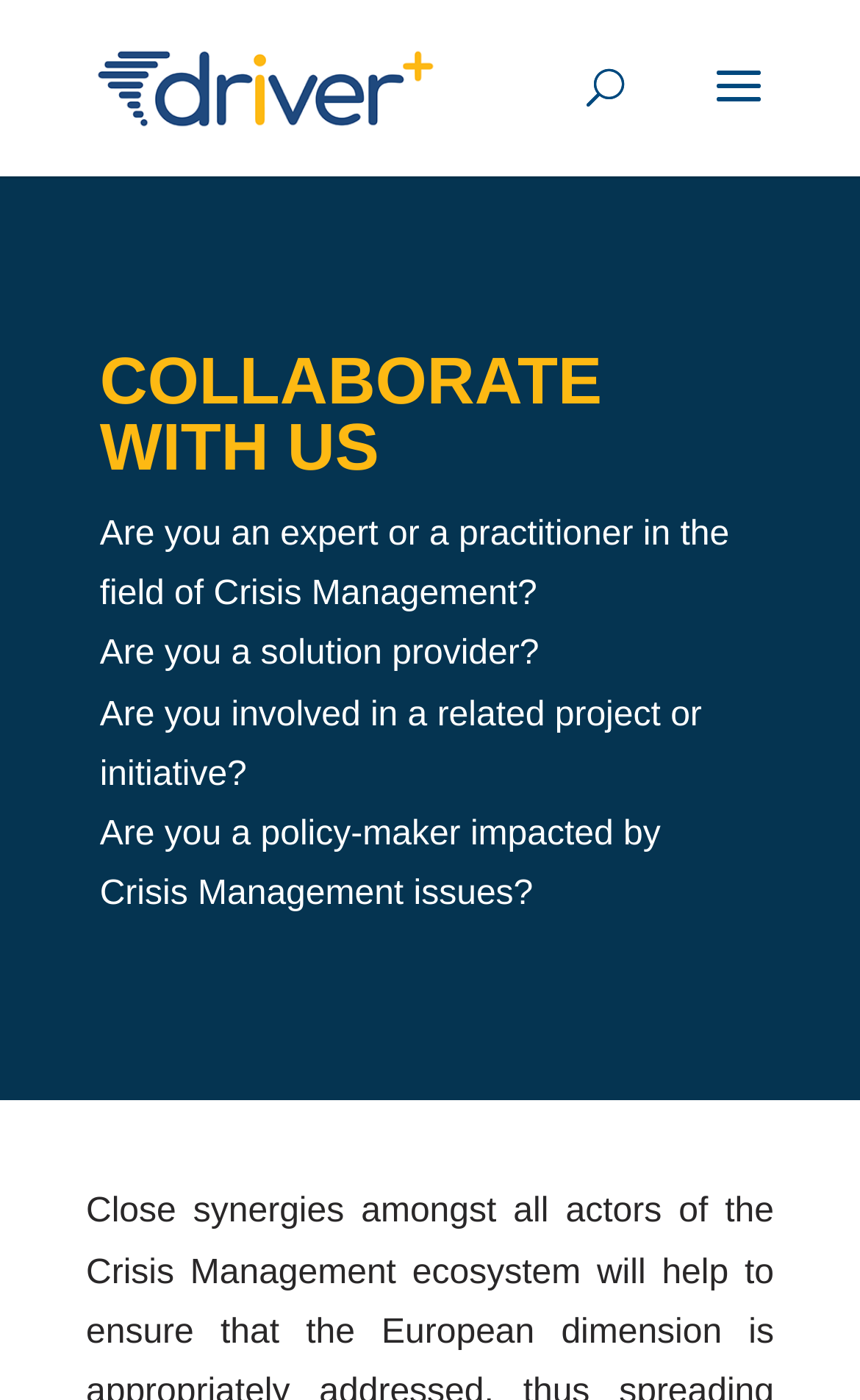Provide a one-word or short-phrase answer to the question:
What is the tone of the webpage?

Inviting